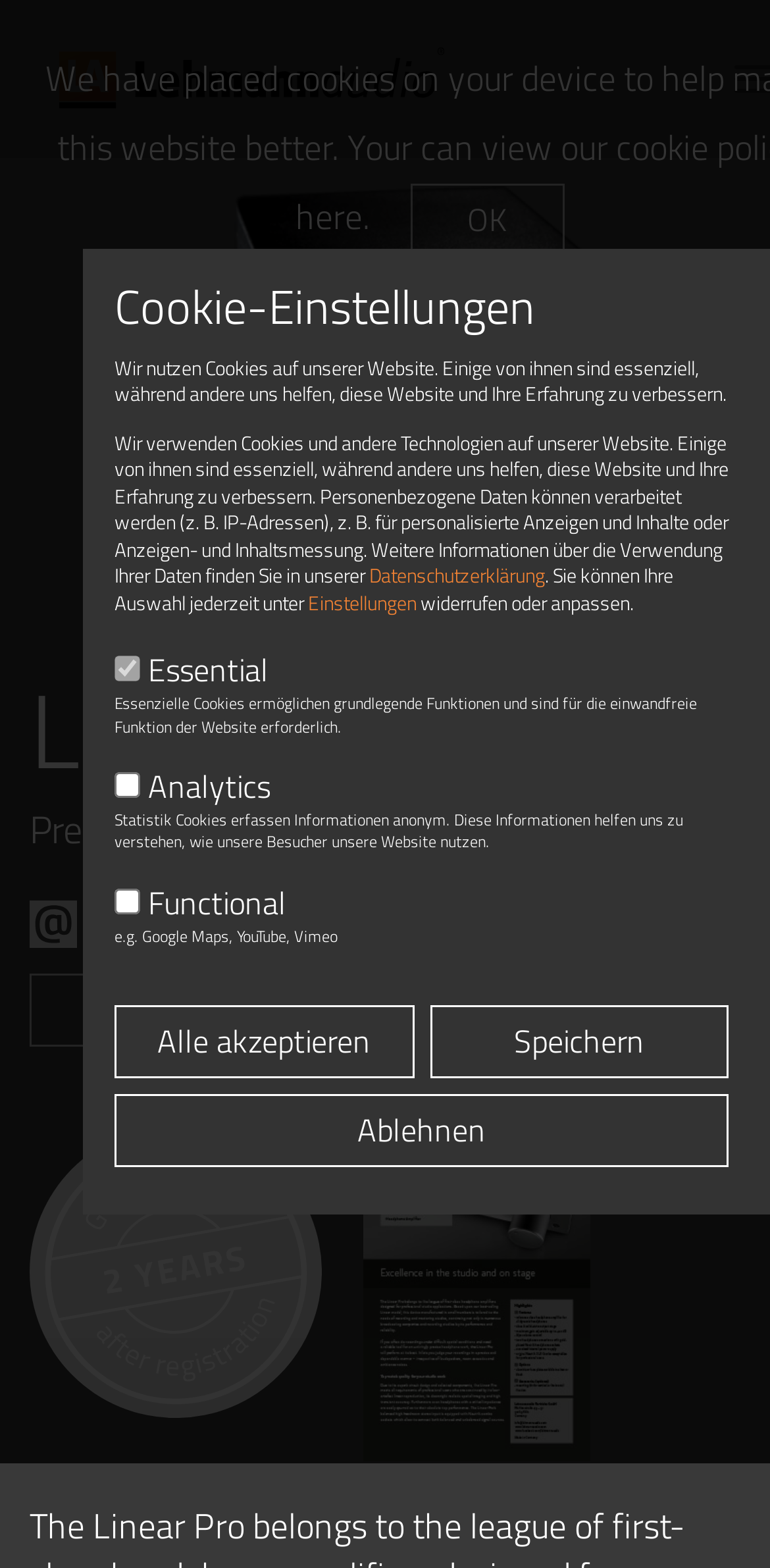Predict the bounding box coordinates of the area that should be clicked to accomplish the following instruction: "Click the 'OK' button". The bounding box coordinates should consist of four float numbers between 0 and 1, i.e., [left, top, right, bottom].

[0.532, 0.117, 0.732, 0.164]